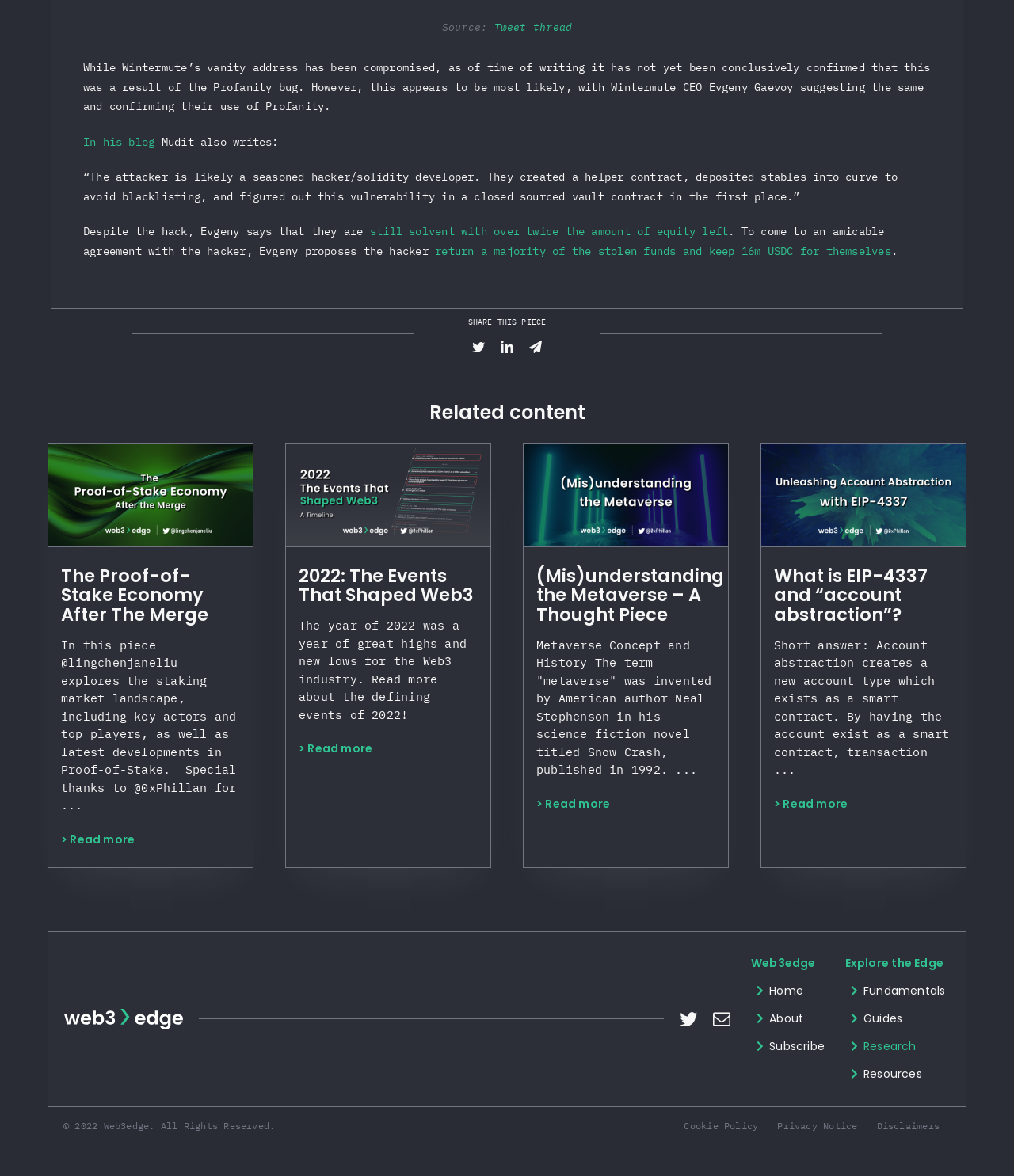Find the bounding box coordinates of the clickable region needed to perform the following instruction: "Share this piece on Twitter". The coordinates should be provided as four float numbers between 0 and 1, i.e., [left, top, right, bottom].

[0.458, 0.286, 0.486, 0.304]